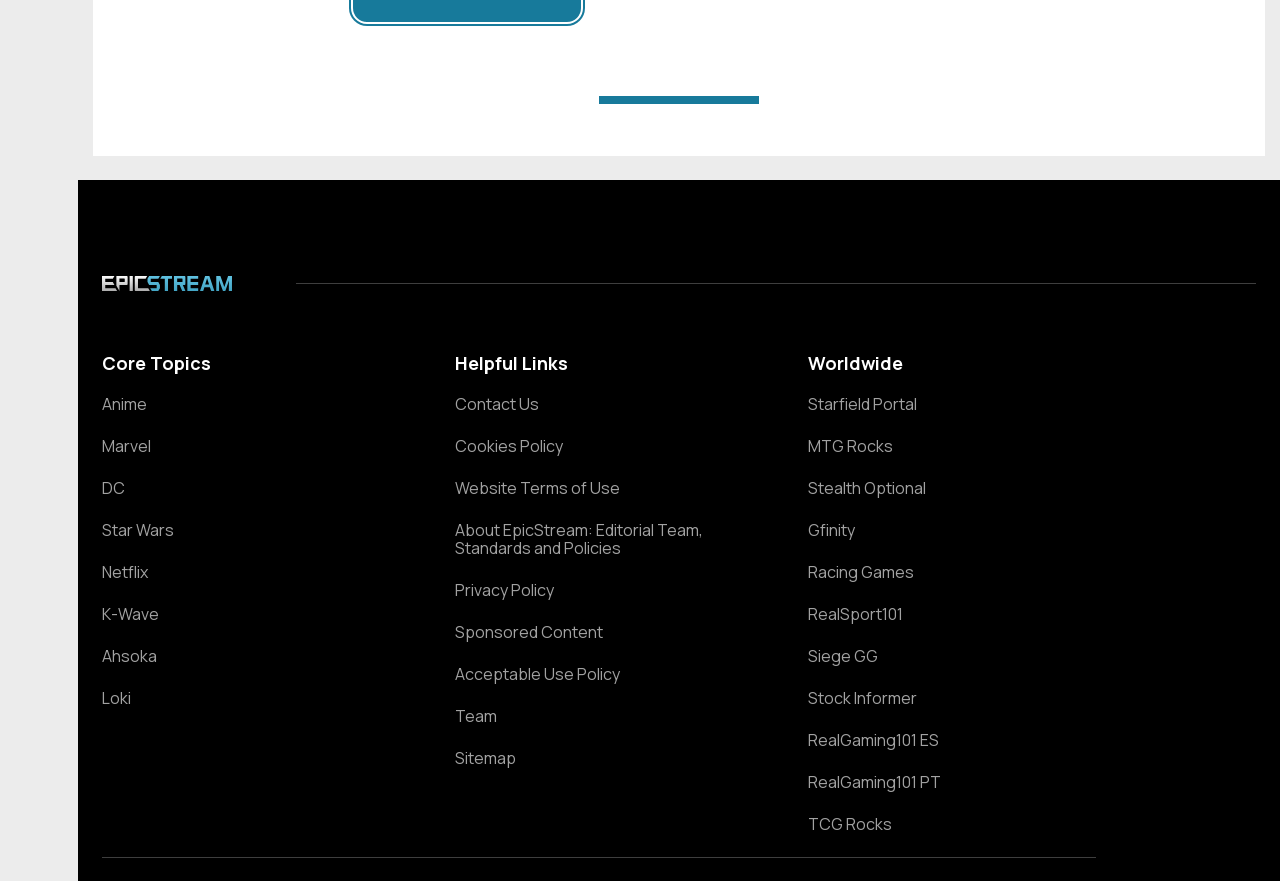Is there a logo at the top right of the webpage?
Please ensure your answer is as detailed and informative as possible.

There is a logo at the top right of the webpage, which is an image element with a bounding box of [0.869, 0.439, 0.938, 0.555]. This logo is likely the website's logo or a secondary logo.